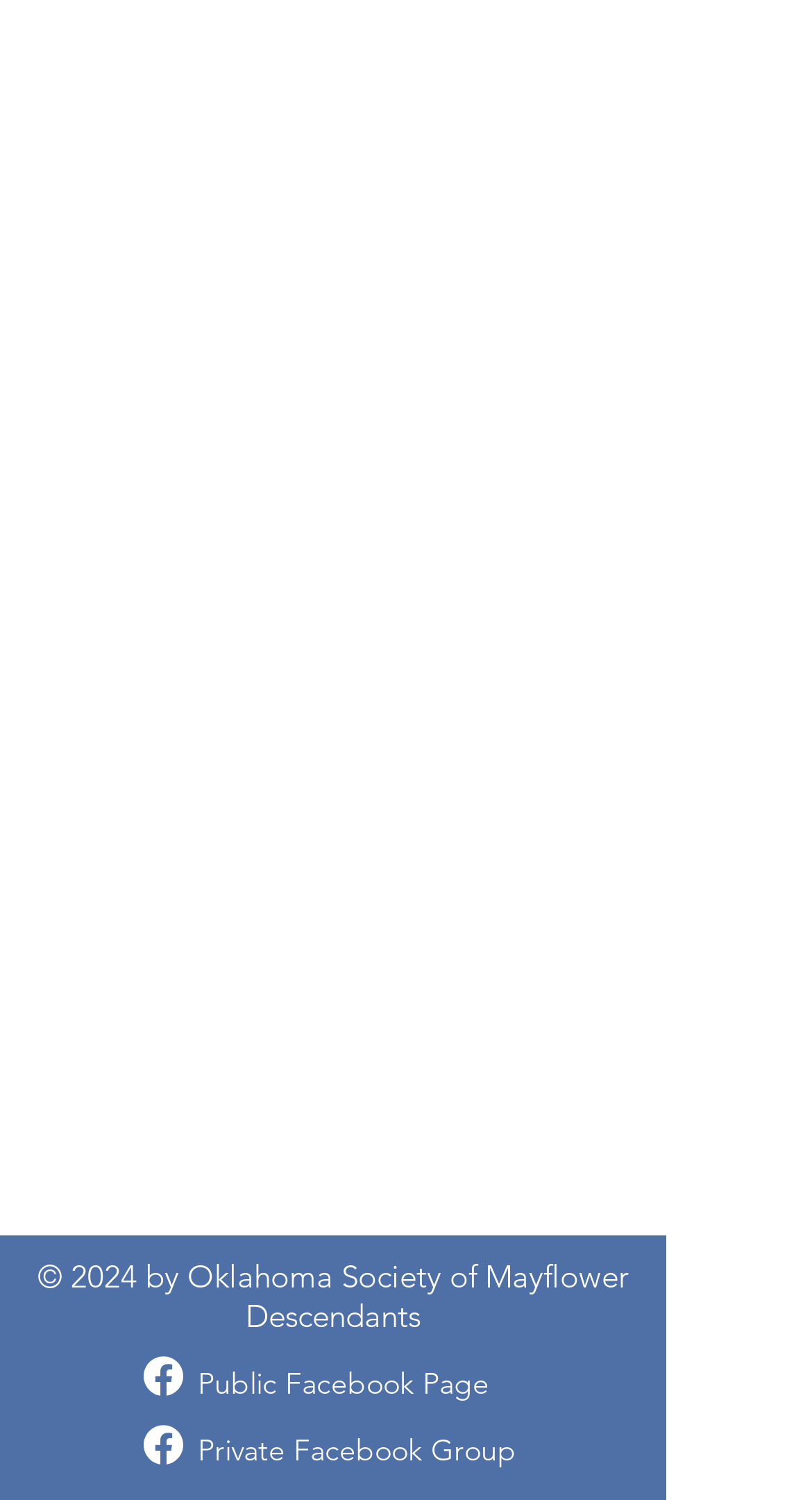Give a one-word or short-phrase answer to the following question: 
What is the purpose of collecting documents?

For Mayflower ancestry